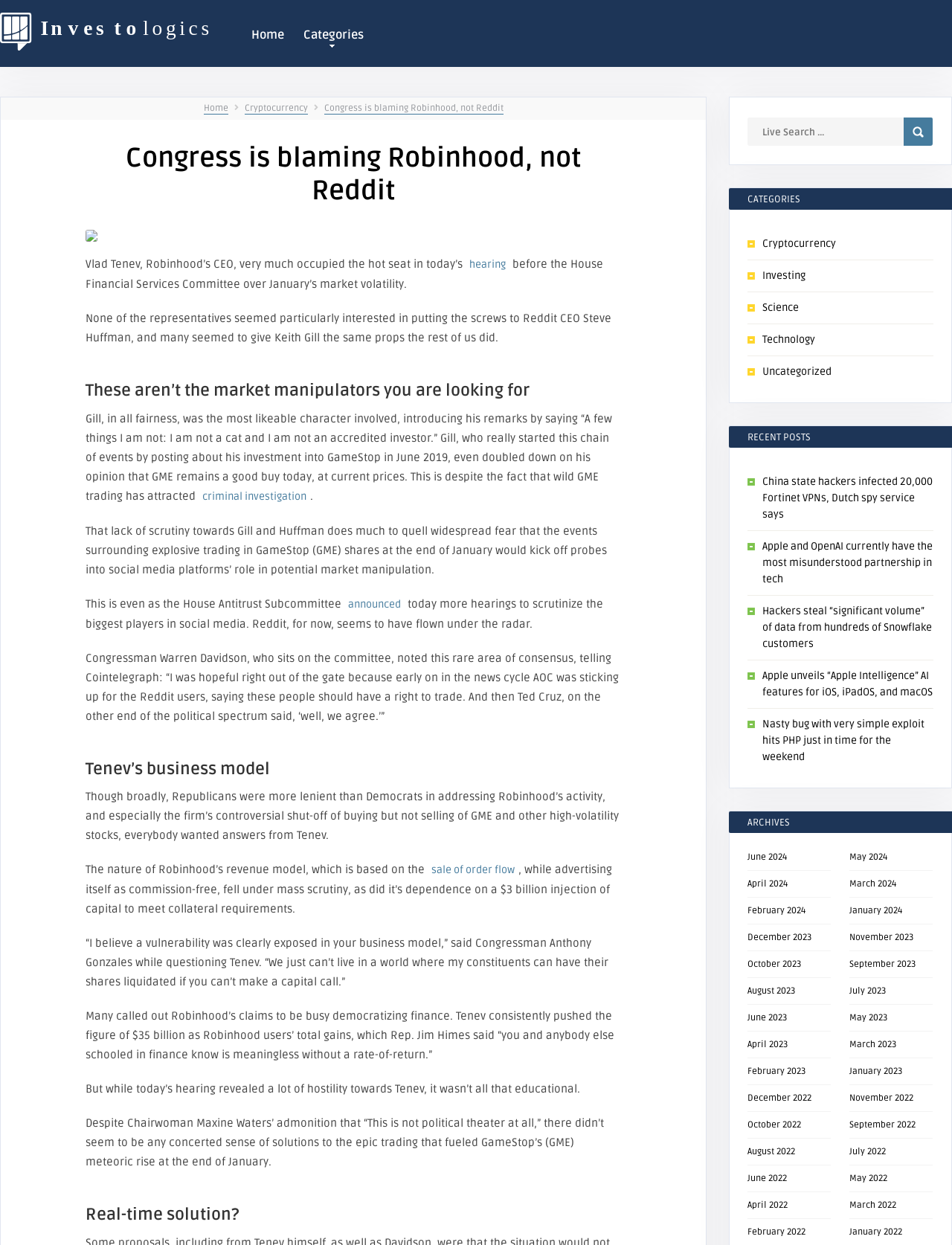Illustrate the webpage's structure and main components comprehensively.

This webpage is an article from Investologics, with the title "Congress is blaming Robinhood, not Reddit". At the top, there is a logo of Investologics, followed by a navigation menu with links to "Home", "Categories", and other pages. Below the navigation menu, there is a heading with the title of the article, accompanied by a small image.

The article is divided into several sections, each with its own heading. The first section discusses the hearing of Robinhood's CEO, Vlad Tenev, before the House Financial Services Committee, where he was questioned about the company's business model and its role in the GameStop trading controversy.

The article then moves on to discuss the lack of scrutiny towards Reddit CEO Steve Huffman and Keith Gill, who was involved in the GameStop trading controversy. There are several paragraphs of text, with links to related articles and quotes from Congressman Warren Davidson.

The next section is titled "Tenev's business model" and discusses the controversy surrounding Robinhood's revenue model, which is based on the sale of order flow. There are several quotes from Congressman Anthony Gonzales and Rep. Jim Himes, criticizing Robinhood's business model.

The article then moves on to discuss the hearing, where many representatives called out Robinhood's claims to be democratizing finance. There are several quotes from Rep. Maxine Waters and other representatives, discussing the need for solutions to the epic trading that fueled GameStop's meteoric rise.

The final section is titled "Real-time solution?" and discusses the lack of concerted sense of solutions to the GameStop trading controversy.

On the right side of the page, there is a search bar and a list of categories, including "Cryptocurrency", "Investing", "Science", and "Technology". Below the categories, there is a list of recent posts, with links to other articles on the website. Further down, there is a list of archives, with links to articles from previous months and years.